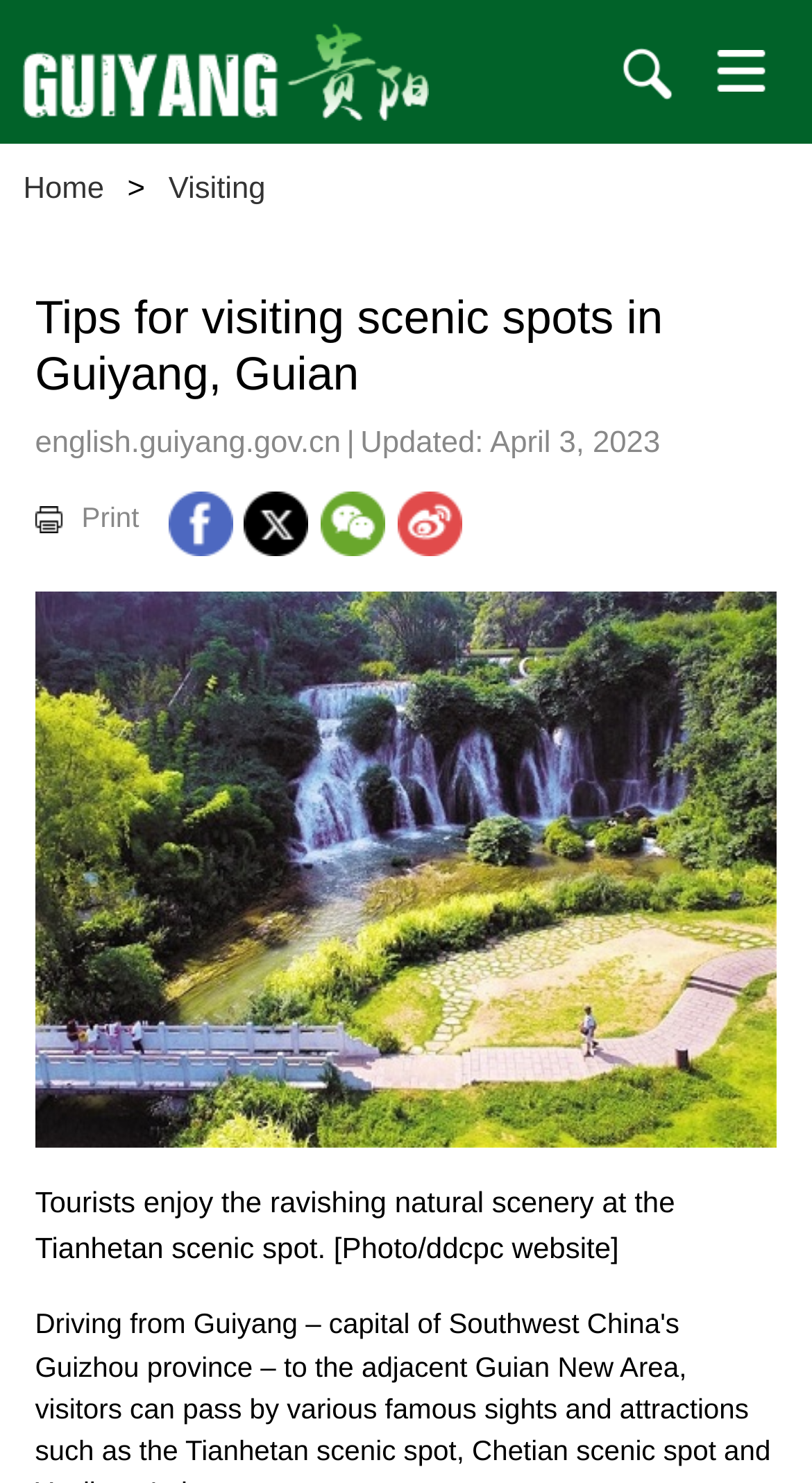Provide a brief response in the form of a single word or phrase:
What is the domain of the website?

english.guiyang.gov.cn